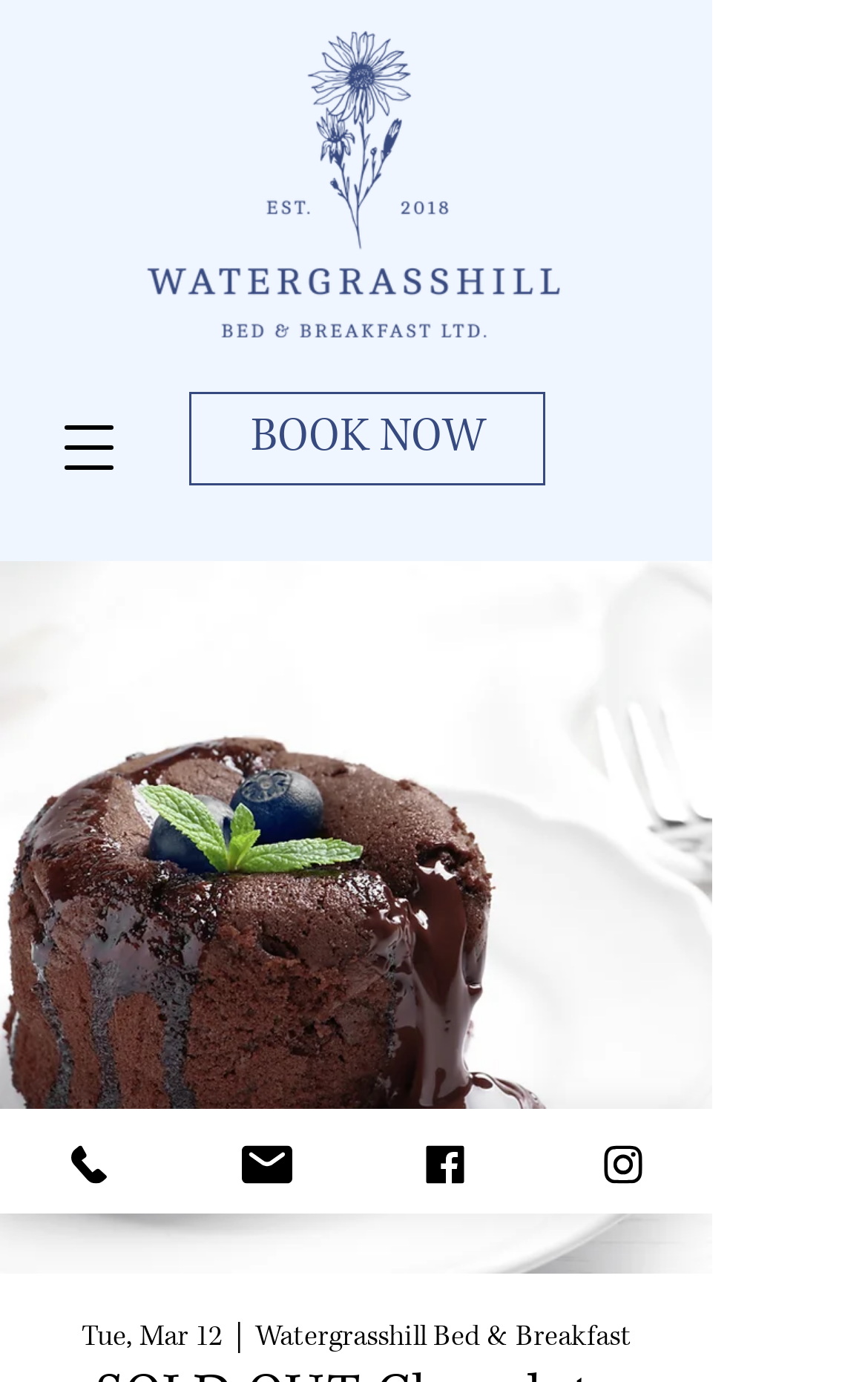Mark the bounding box of the element that matches the following description: "BOOK NOW".

[0.218, 0.284, 0.628, 0.351]